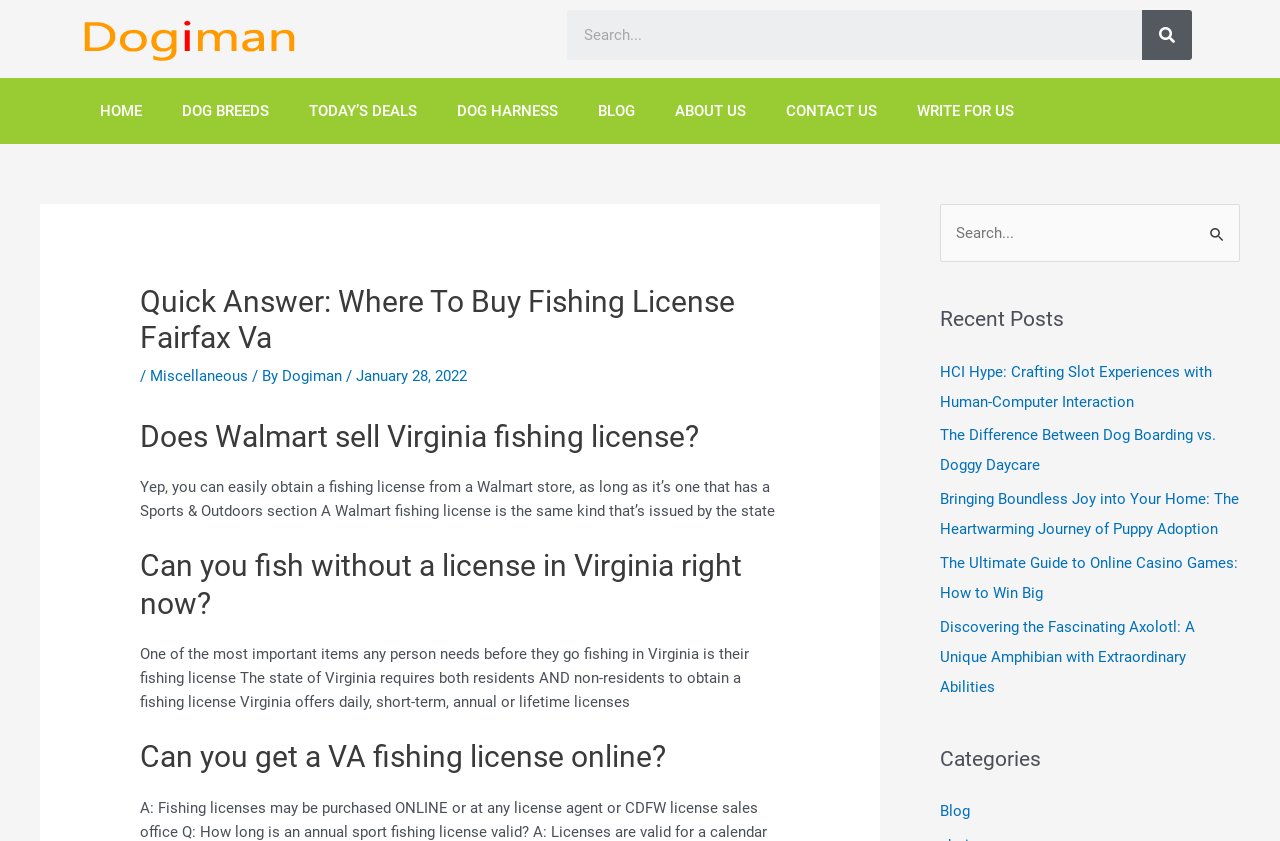What is required to go fishing in Virginia?
Utilize the image to construct a detailed and well-explained answer.

The webpage states that the state of Virginia requires both residents and non-residents to obtain a fishing license before they go fishing.